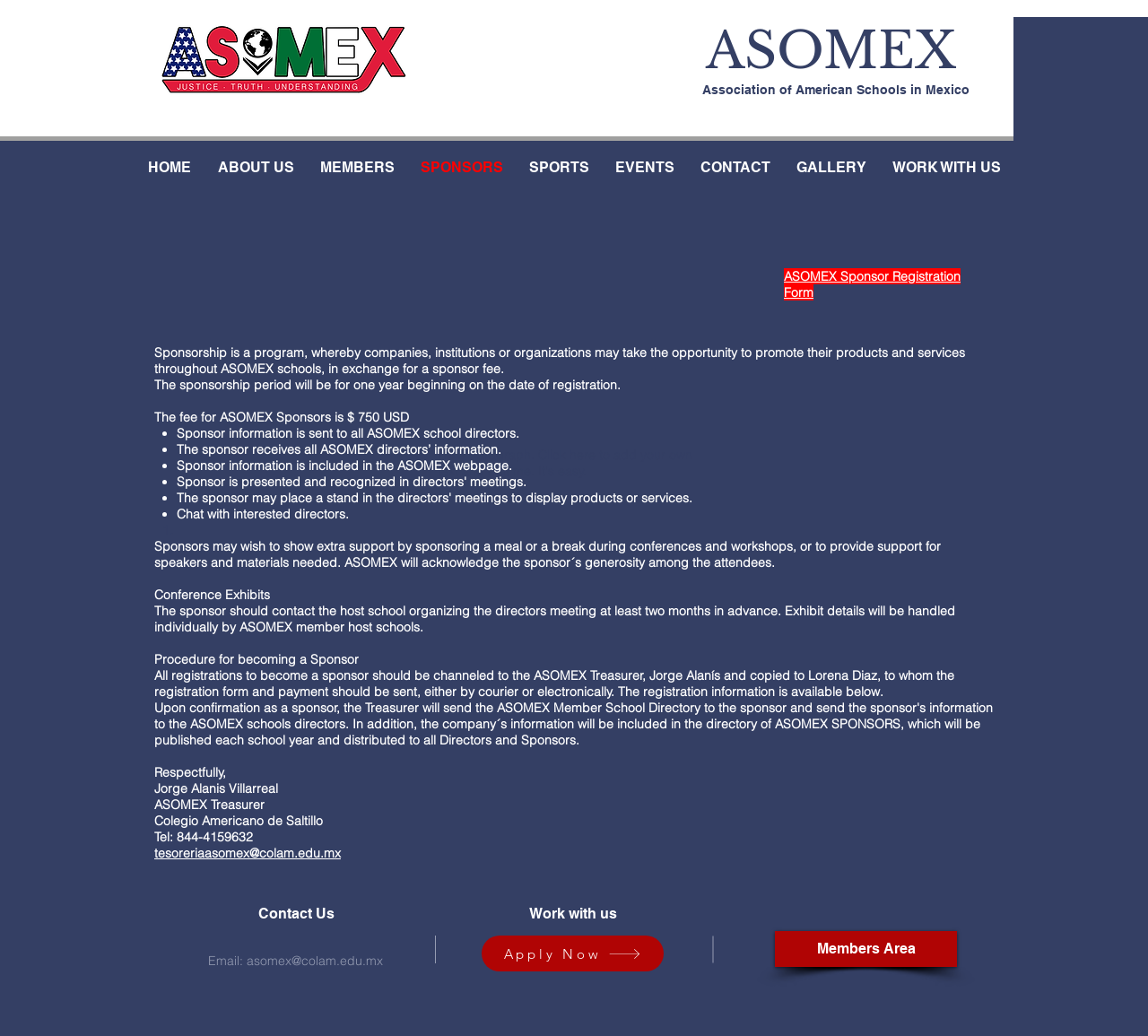Specify the bounding box coordinates of the area that needs to be clicked to achieve the following instruction: "Contact the treasurer".

[0.134, 0.816, 0.297, 0.831]